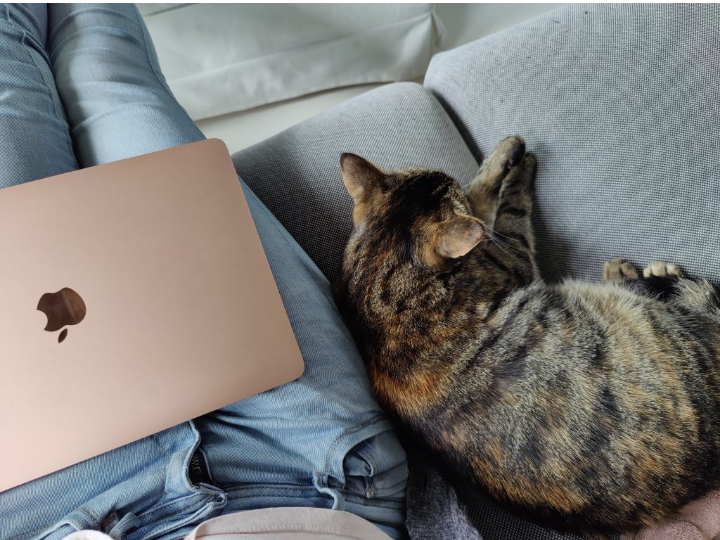Identify and describe all the elements present in the image.

In this cozy scene, a tranquil moment unfolds as a person relaxes on a soft couch, accompanied by their cat, Szila. The person is wearing light blue jeans, with one leg crossed over the couch, indicating a leisurely afternoon. Resting on their lap is a chic rose gold laptop, symbolizing a blend of productivity and comfort, likely used for work or leisure. Szila, the cat, is comfortably curled up nearby, exuding warmth and companionship, perfectly embodying the serene atmosphere of home life. The artistically arranged setting showcases the joy of blending work and personal time, emphasizing a peaceful coexistence in a space designed for relaxation and creativity.